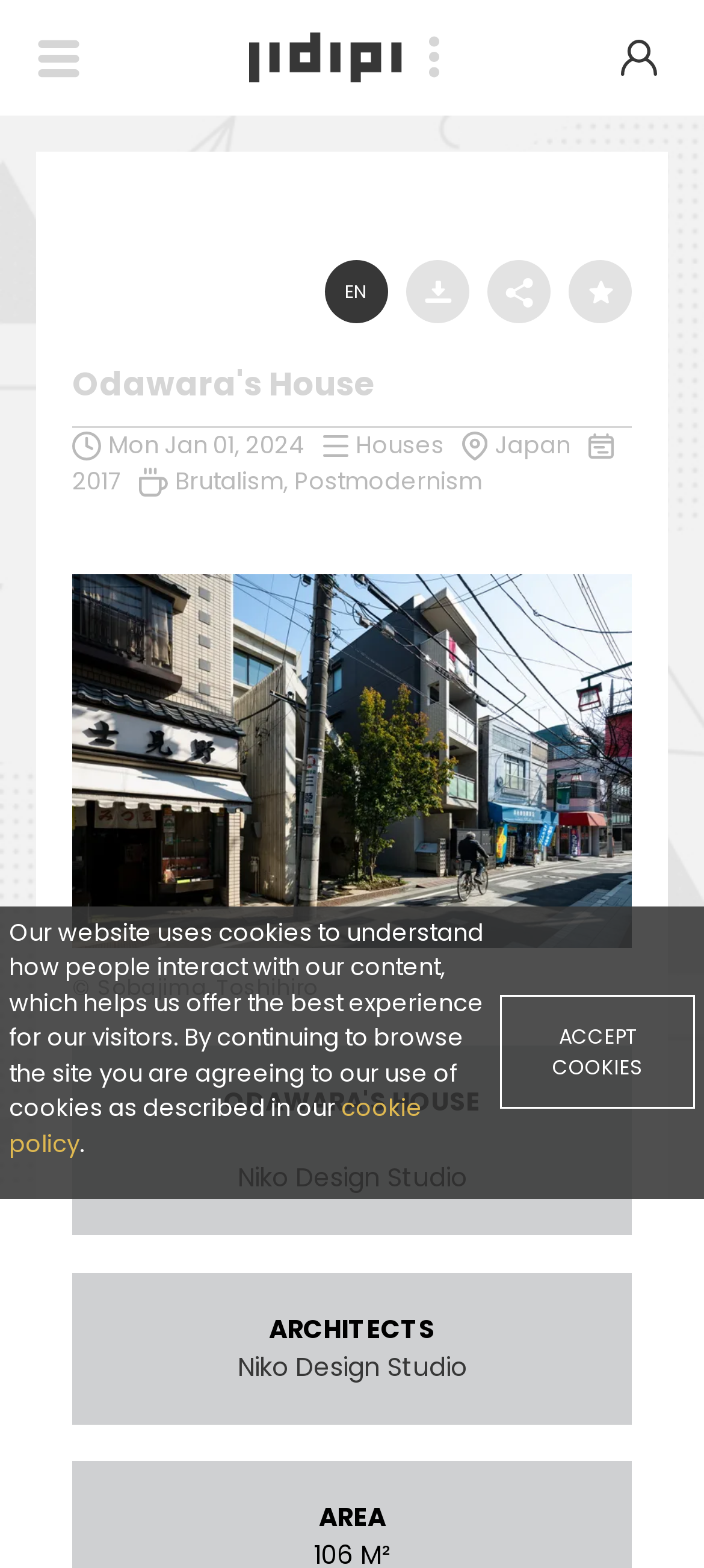Kindly determine the bounding box coordinates for the area that needs to be clicked to execute this instruction: "View the Odawara's House image".

[0.103, 0.366, 0.897, 0.604]